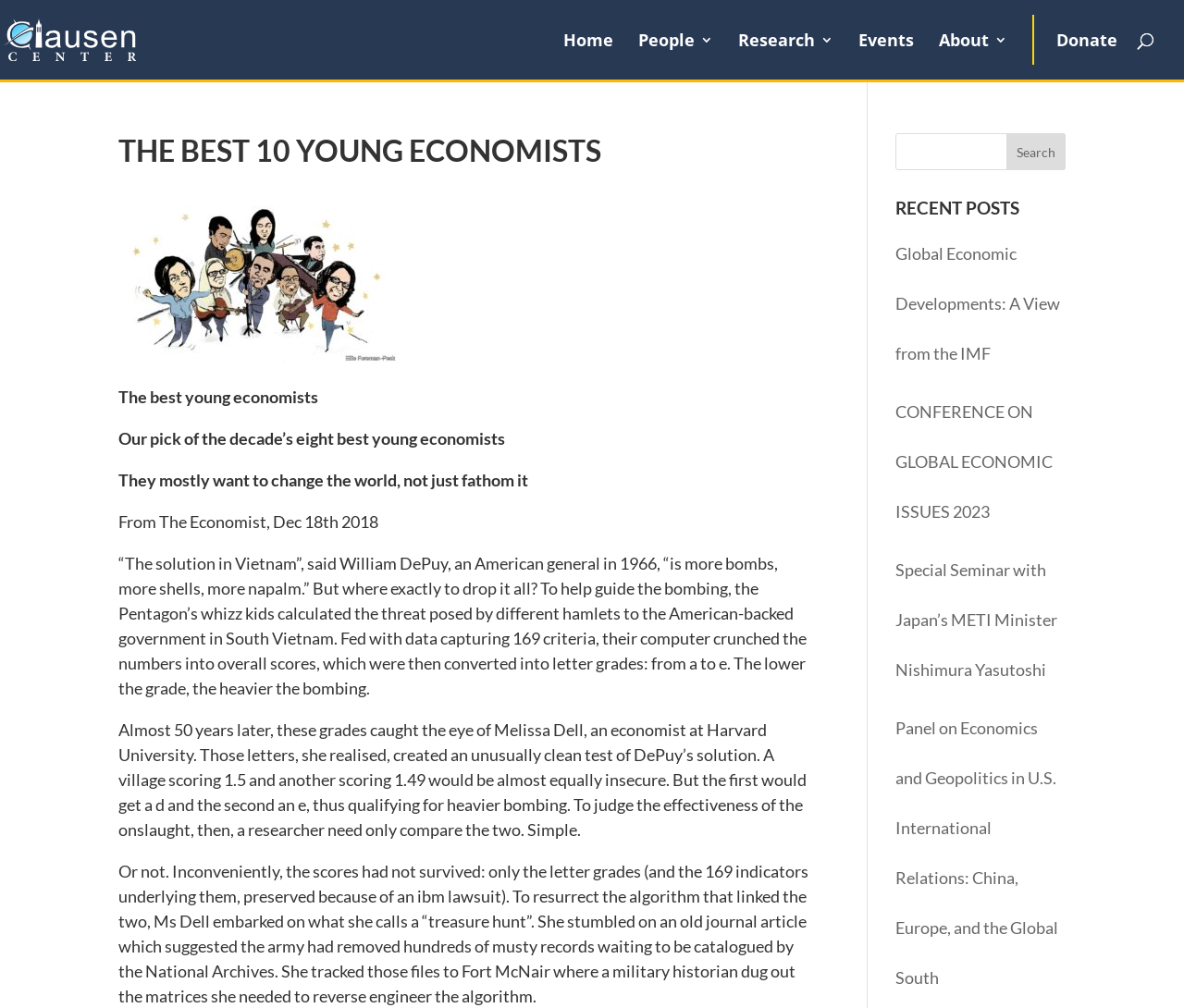Give an extensive and precise description of the webpage.

The webpage appears to be an article from The Economist, featuring a list of the best young economists. At the top left corner, there is a logo of the Clausen Center, accompanied by a link to the center's webpage. Above the main content, there is a navigation menu with links to "Home", "People", "Research", "Events", "About", and "Donate".

The main content is divided into two sections. The first section has a heading "THE BEST 10 YOUNG ECONOMISTS" and features a brief introduction to the article, including a subtitle and a description of the economists. Below the introduction, there are three paragraphs of text that discuss the work of one of the economists, Melissa Dell, who analyzed the effectiveness of bombing in Vietnam during the war.

The second section is headed "RECENT POSTS" and features a list of four links to recent articles or events, including a conference and a seminar. To the right of the "RECENT POSTS" heading, there is a search bar with a textbox and a "Search" button.

Throughout the webpage, there are no images other than the Clausen Center logo. The layout is clean and easy to read, with clear headings and concise text.